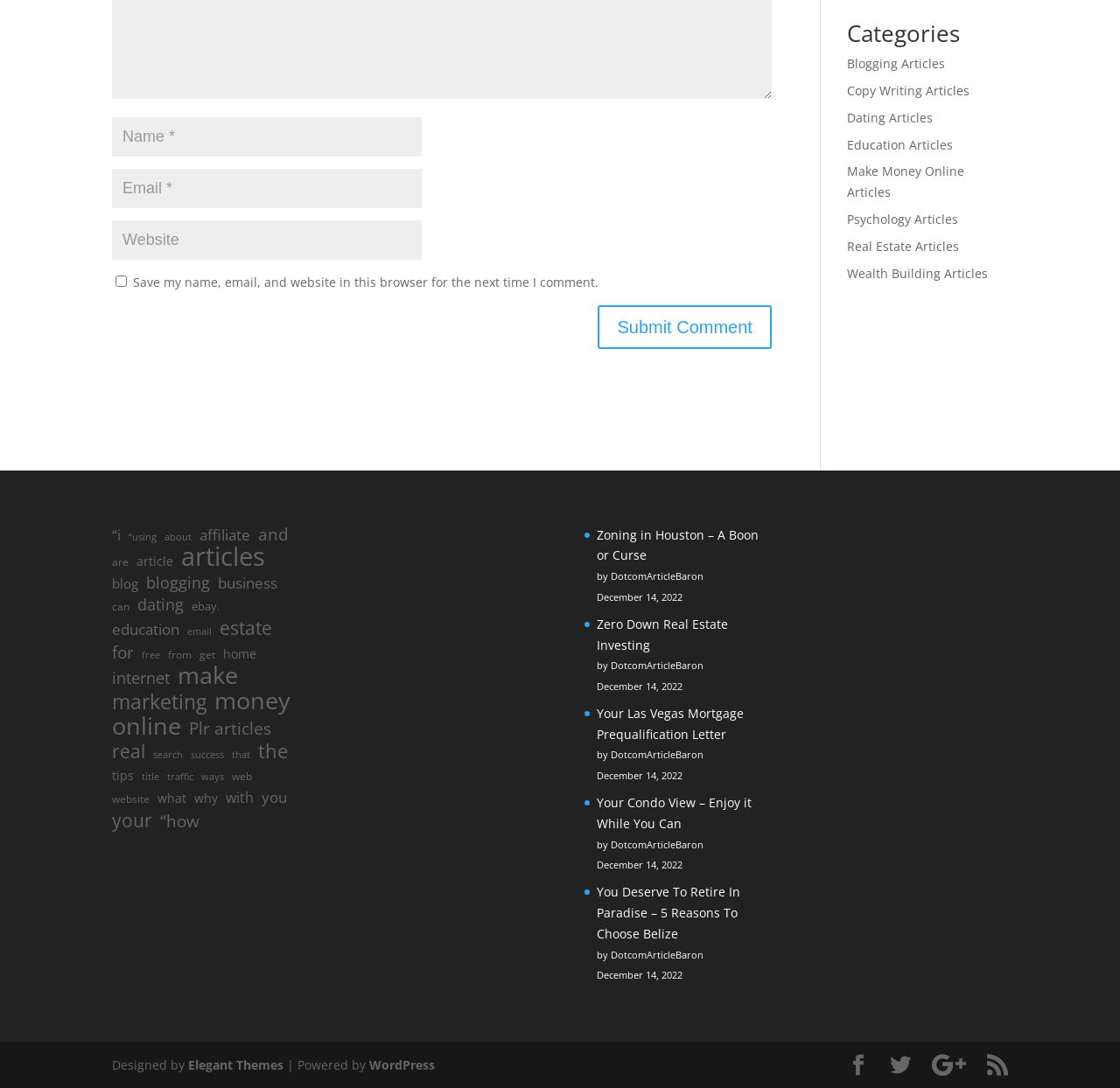Return the bounding box coordinates of the UI element that corresponds to this description: "Make Money Online Articles". The coordinates must be given as four float numbers in the range of 0 and 1, [left, top, right, bottom].

[0.756, 0.15, 0.861, 0.184]